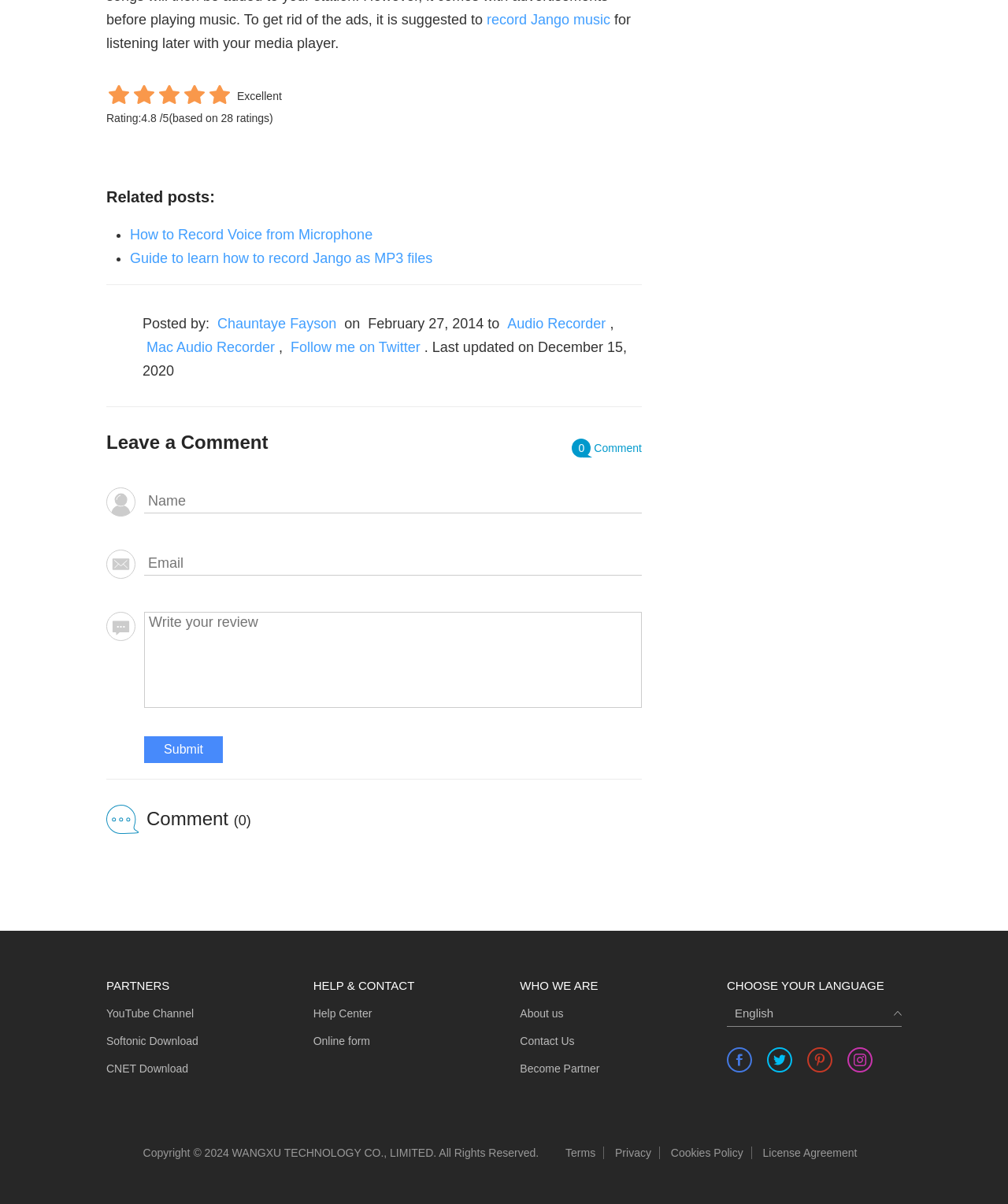Utilize the information from the image to answer the question in detail:
Who is the author of this post?

The author of this post is Chauntaye Fayson, which is mentioned in the text 'Posted by: Chauntaye Fayson' on the webpage.